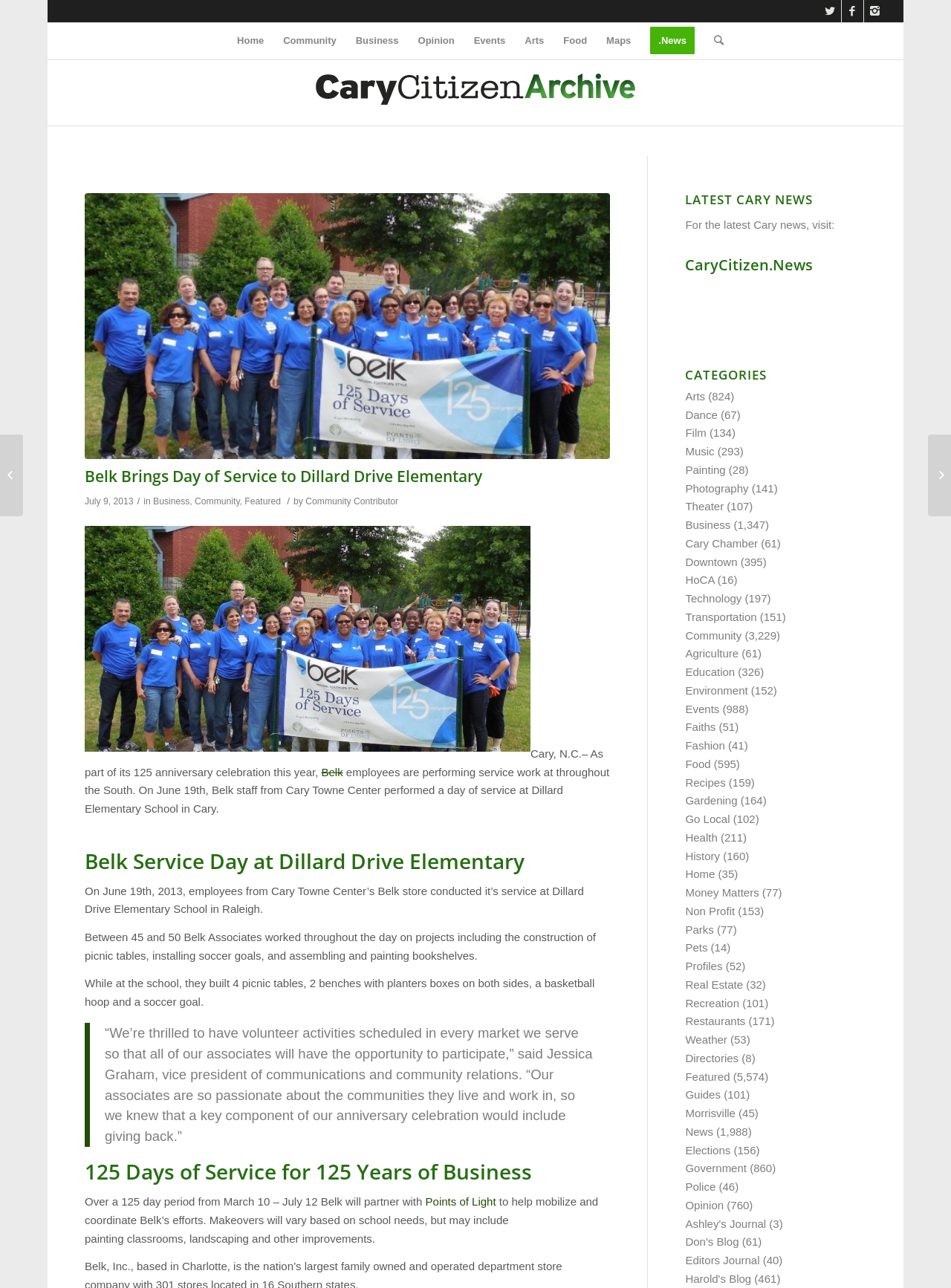Specify the bounding box coordinates for the region that must be clicked to perform the given instruction: "Read the latest news".

[0.721, 0.15, 0.911, 0.16]